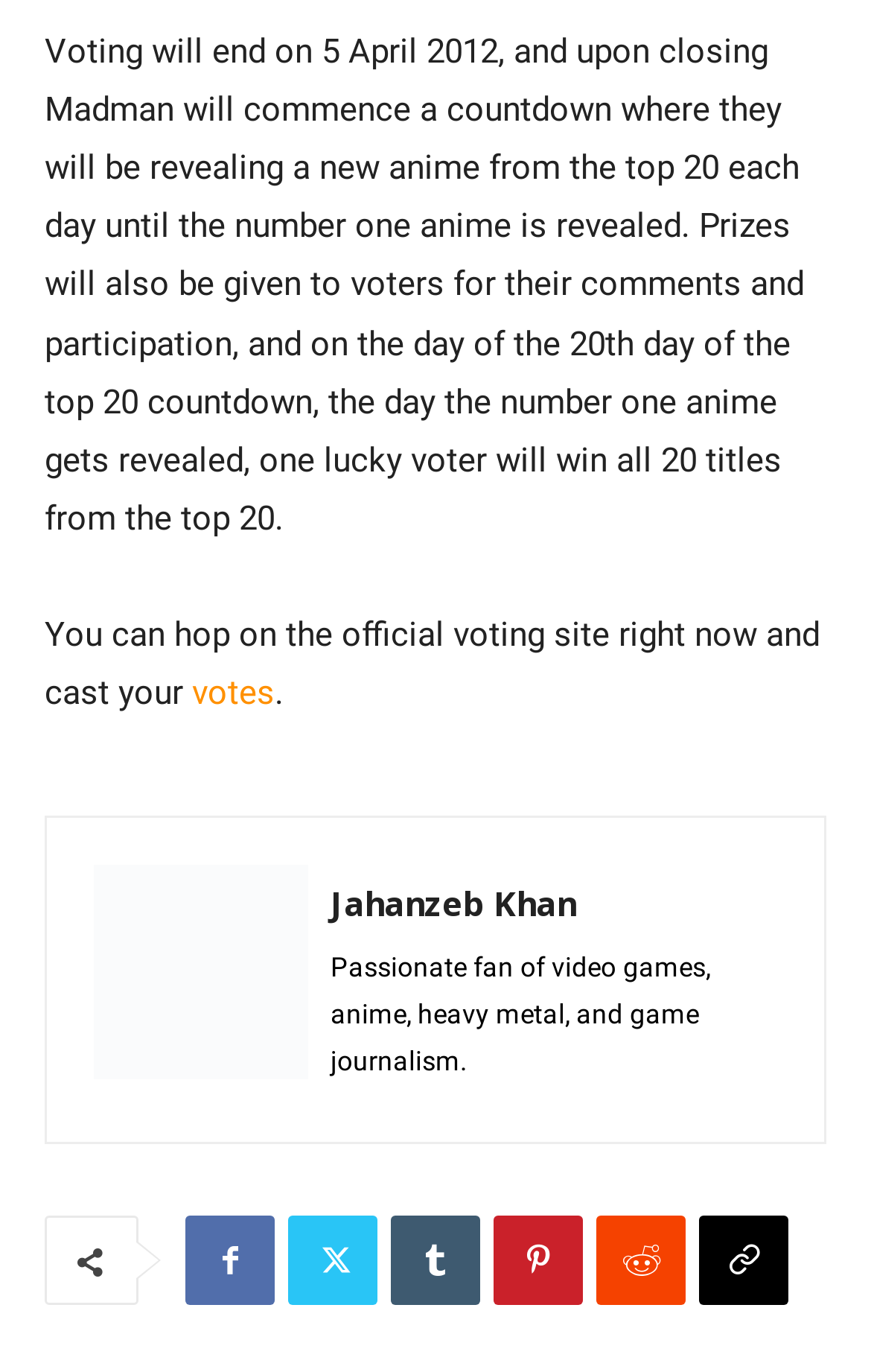Please locate the UI element described by "votes" and provide its bounding box coordinates.

[0.221, 0.49, 0.315, 0.52]